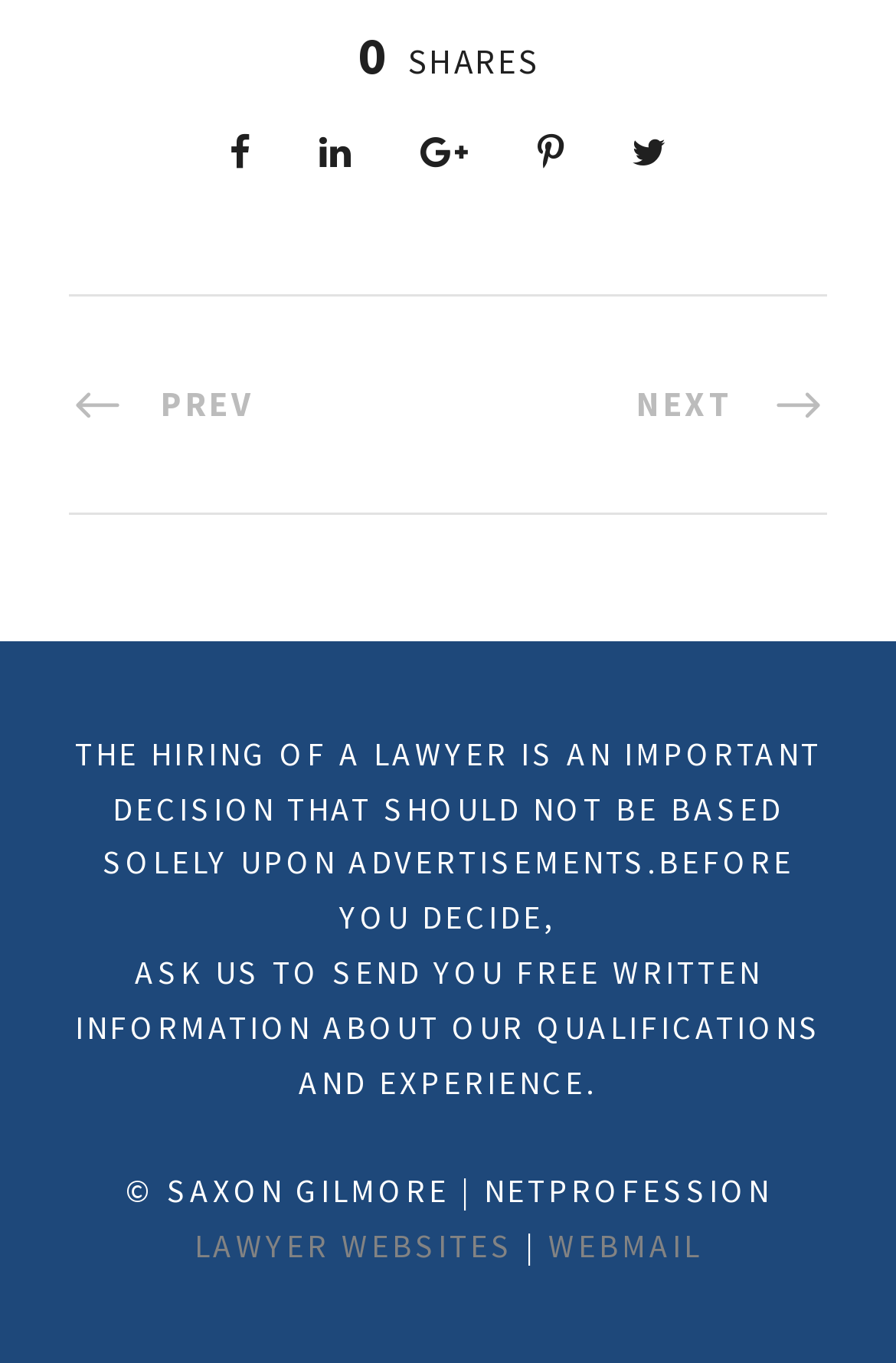What is the request for free information about?
Based on the screenshot, give a detailed explanation to answer the question.

The request for free information is stated in the contentinfo section, which says 'ASK US TO SEND YOU FREE WRITTEN INFORMATION ABOUT OUR QUALIFICATIONS AND EXPERIENCE.' This implies that users can request free information about the lawyer's qualifications and experience.